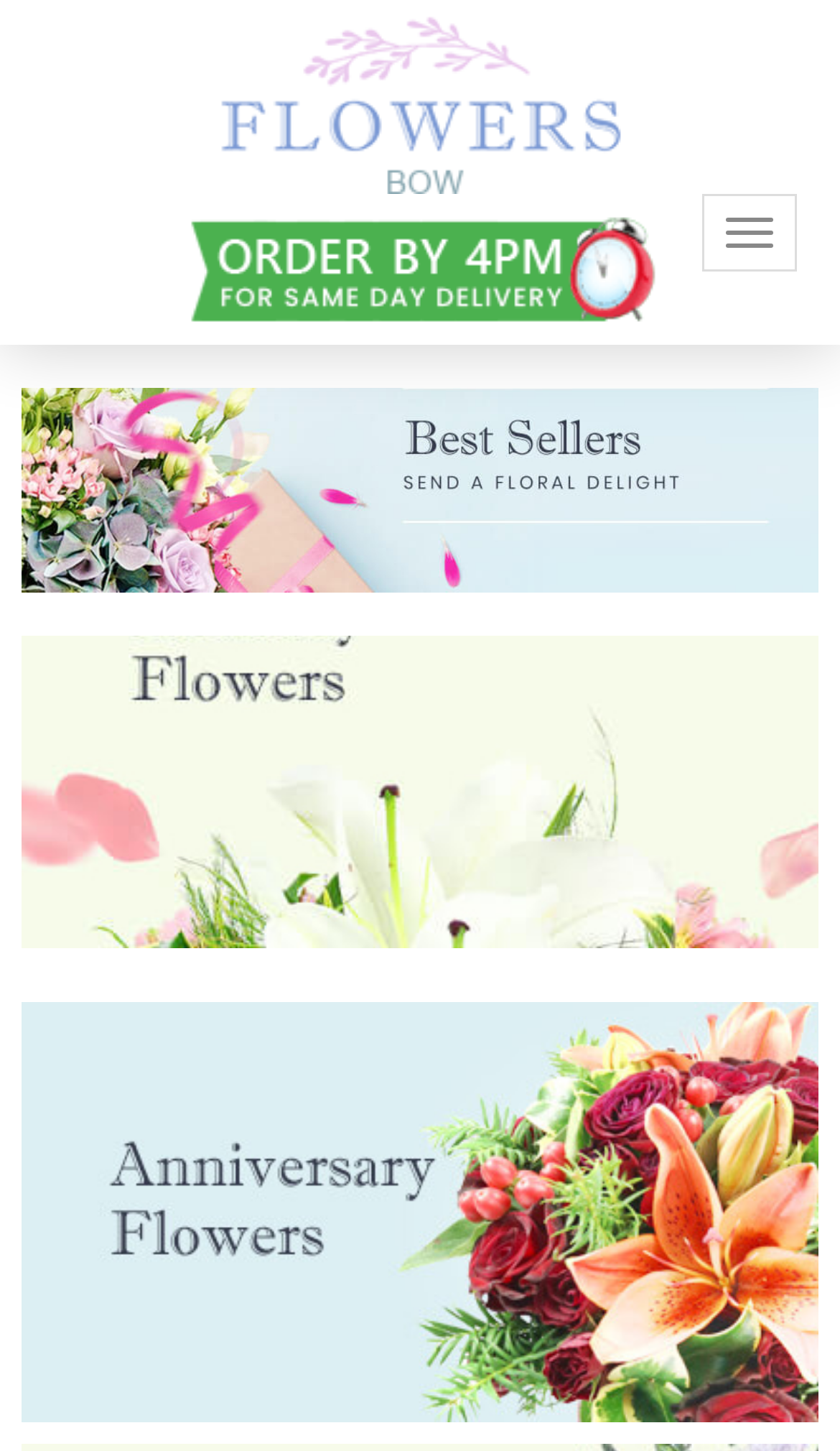Please determine the bounding box coordinates for the UI element described here. Use the format (top-left x, top-left y, bottom-right x, bottom-right y) with values bounded between 0 and 1: Toggle navigation

[0.836, 0.134, 0.949, 0.187]